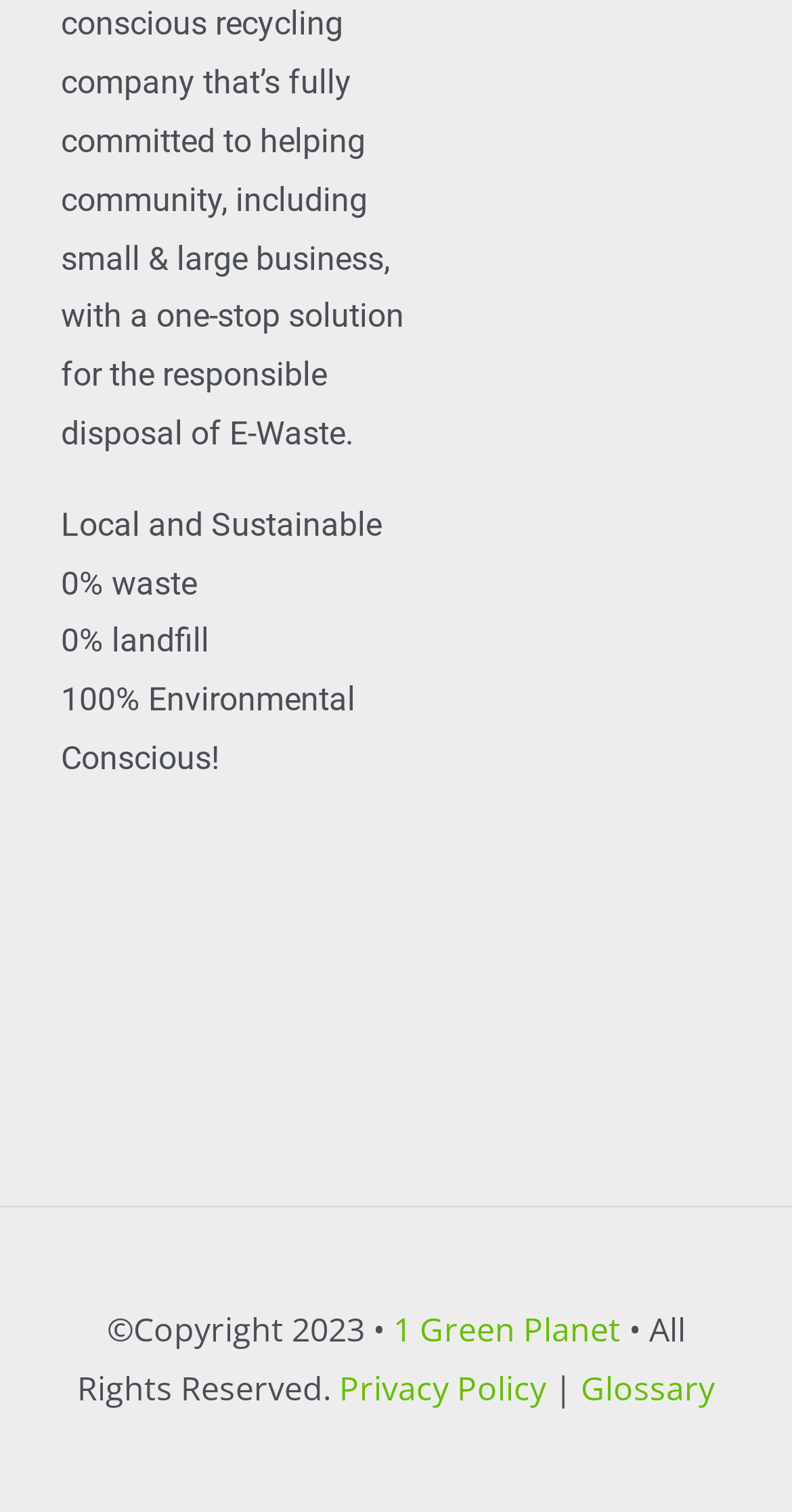Determine the bounding box for the described UI element: "aria-label="Epa"".

[0.077, 0.566, 0.336, 0.596]